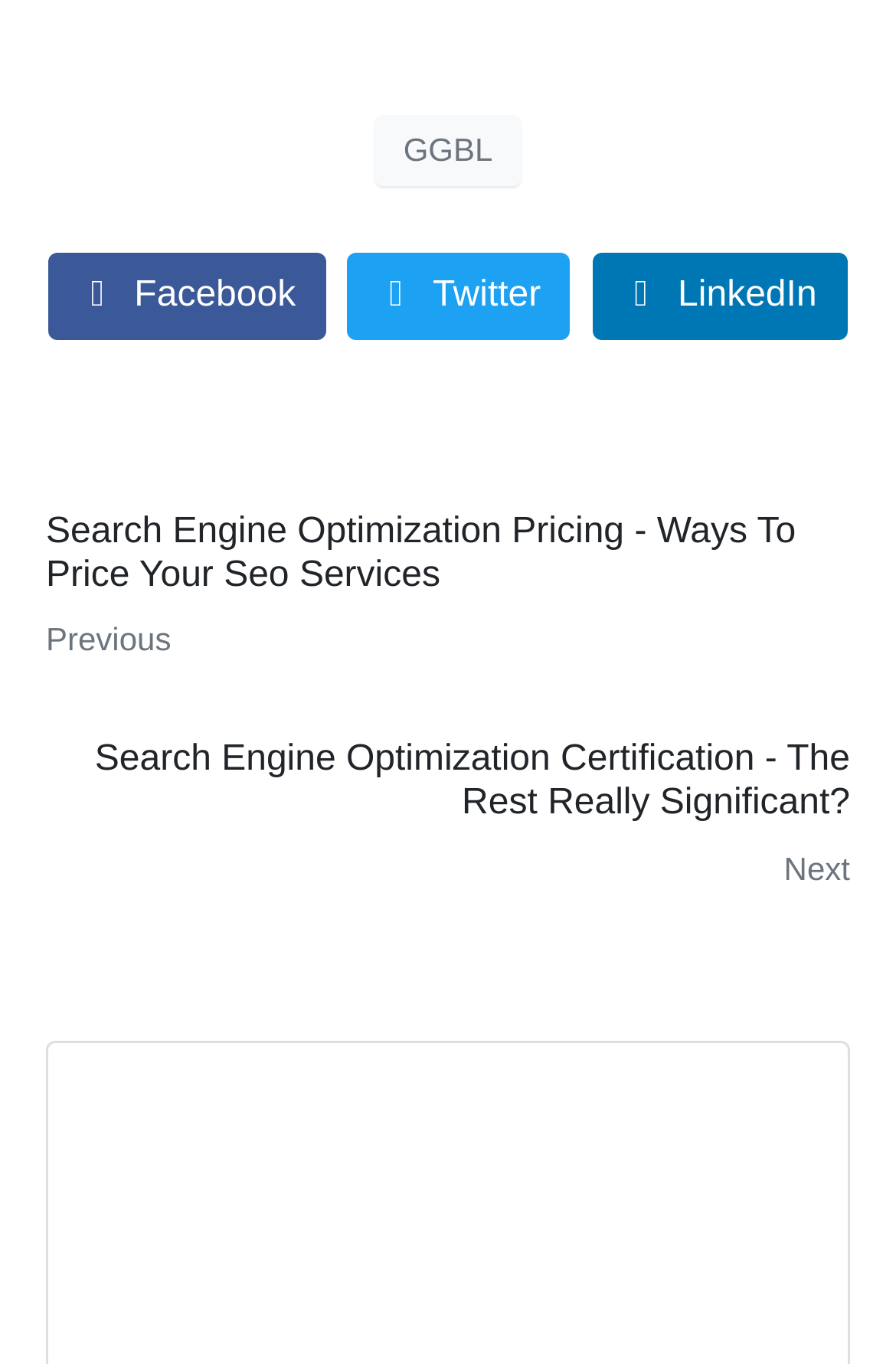How many navigation links are present?
Refer to the image and give a detailed response to the question.

The webpage has two navigation links, 'Search Engine Optimization Pricing - Ways To Price Your Seo Services Previous' and 'Search Engine Optimization Certification - The Rest Really Significant? Next', which suggest that the webpage is part of a series of related content.